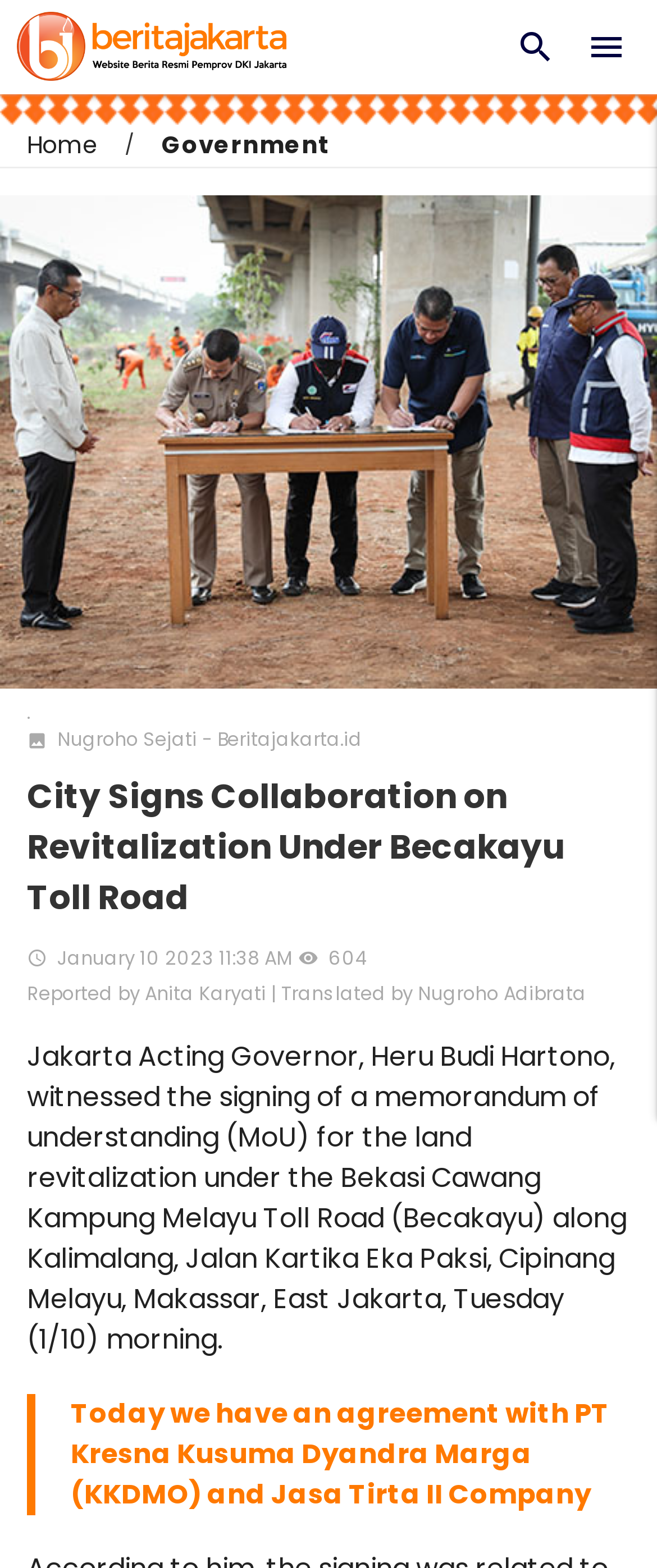Based on the visual content of the image, answer the question thoroughly: What is the purpose of the agreement?

The purpose of the agreement is for the land revitalization under the Bekasi Cawang Kampung Melayu Toll Road (Becakayu), as mentioned in the article.